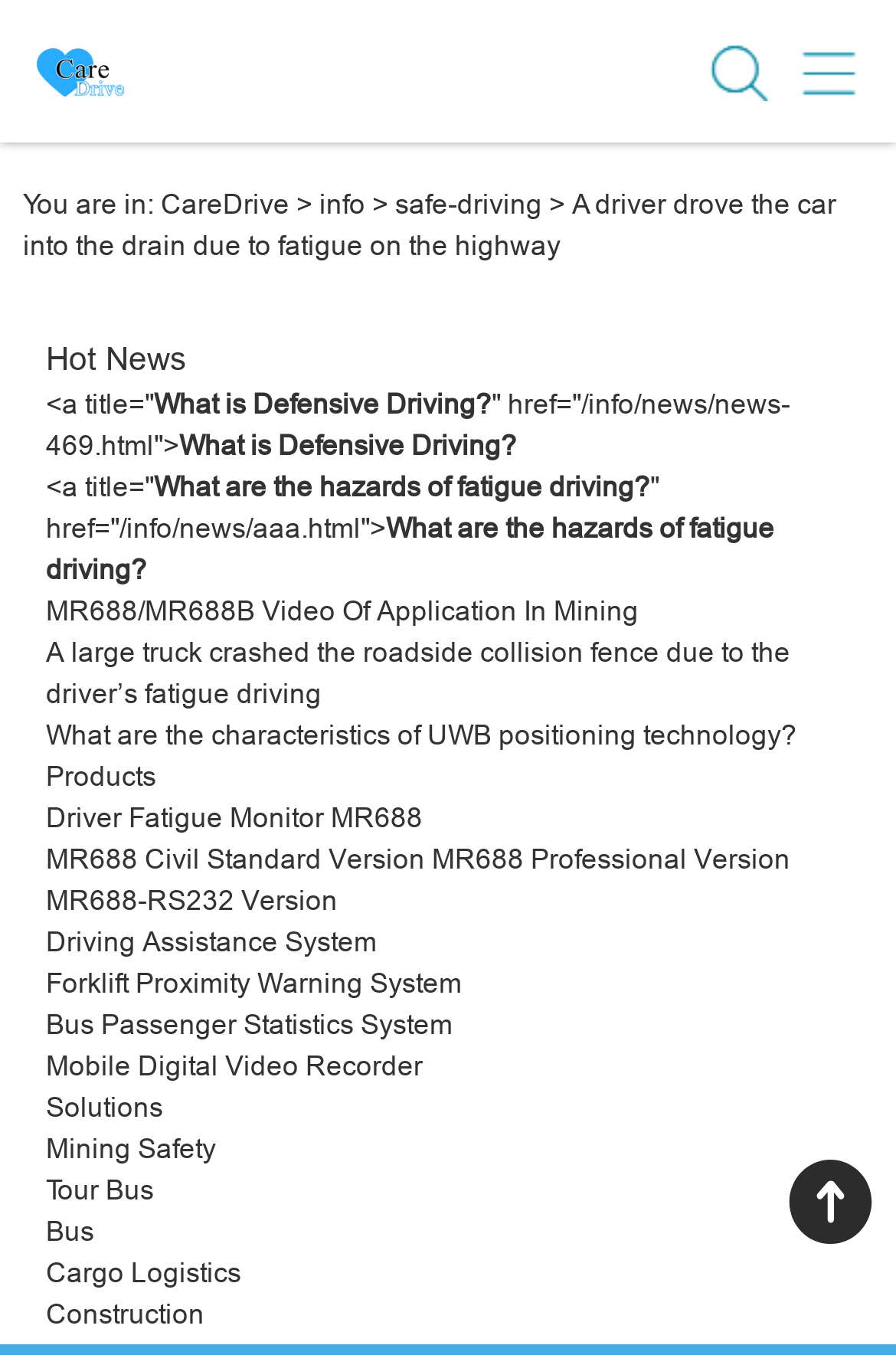Please identify the bounding box coordinates of the element on the webpage that should be clicked to follow this instruction: "Click on the 'CareDrive' link". The bounding box coordinates should be given as four float numbers between 0 and 1, formatted as [left, top, right, bottom].

[0.179, 0.137, 0.323, 0.163]